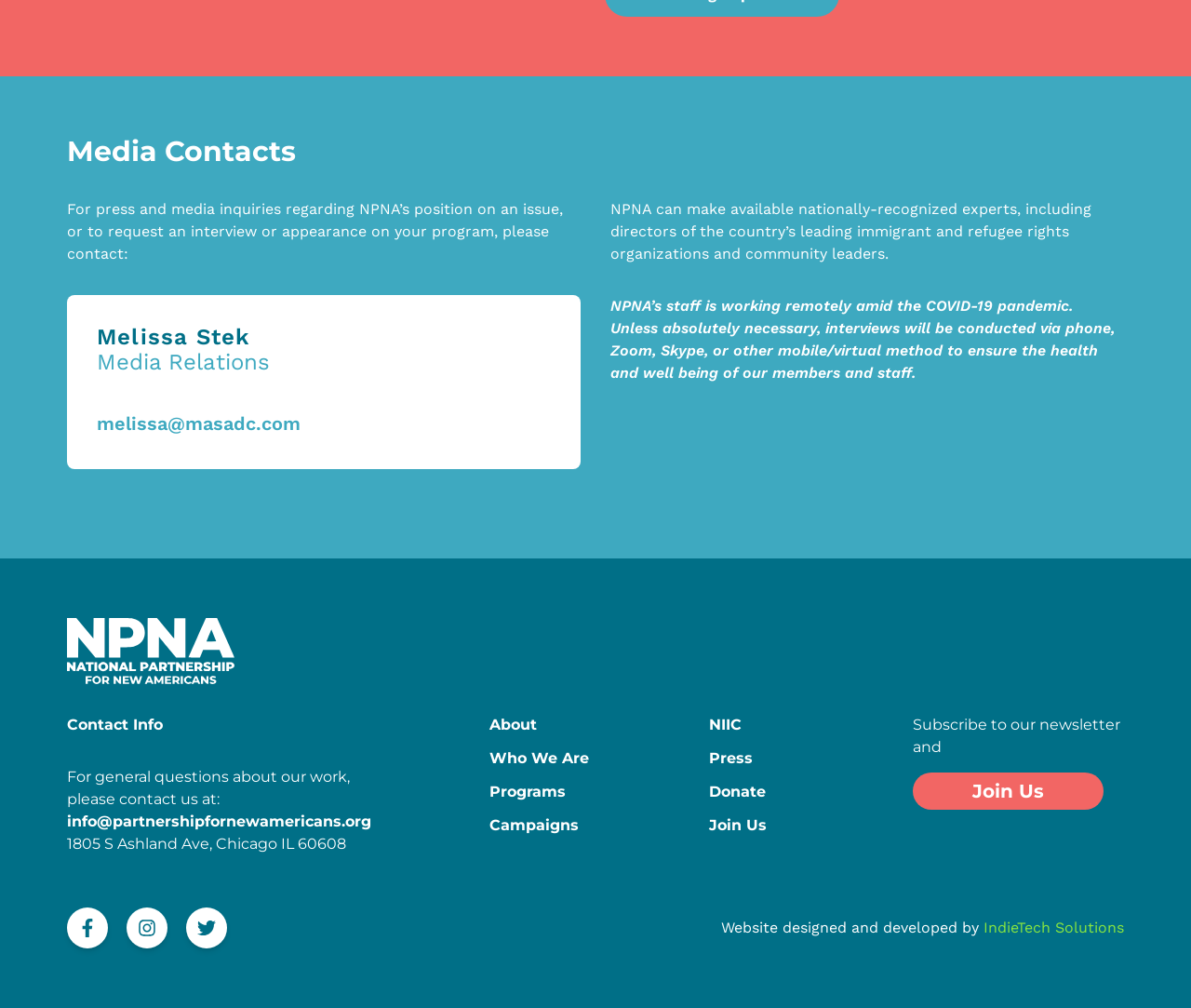Determine the bounding box coordinates for the area that needs to be clicked to fulfill this task: "Follow NPNA on Twitter". The coordinates must be given as four float numbers between 0 and 1, i.e., [left, top, right, bottom].

[0.156, 0.9, 0.191, 0.941]